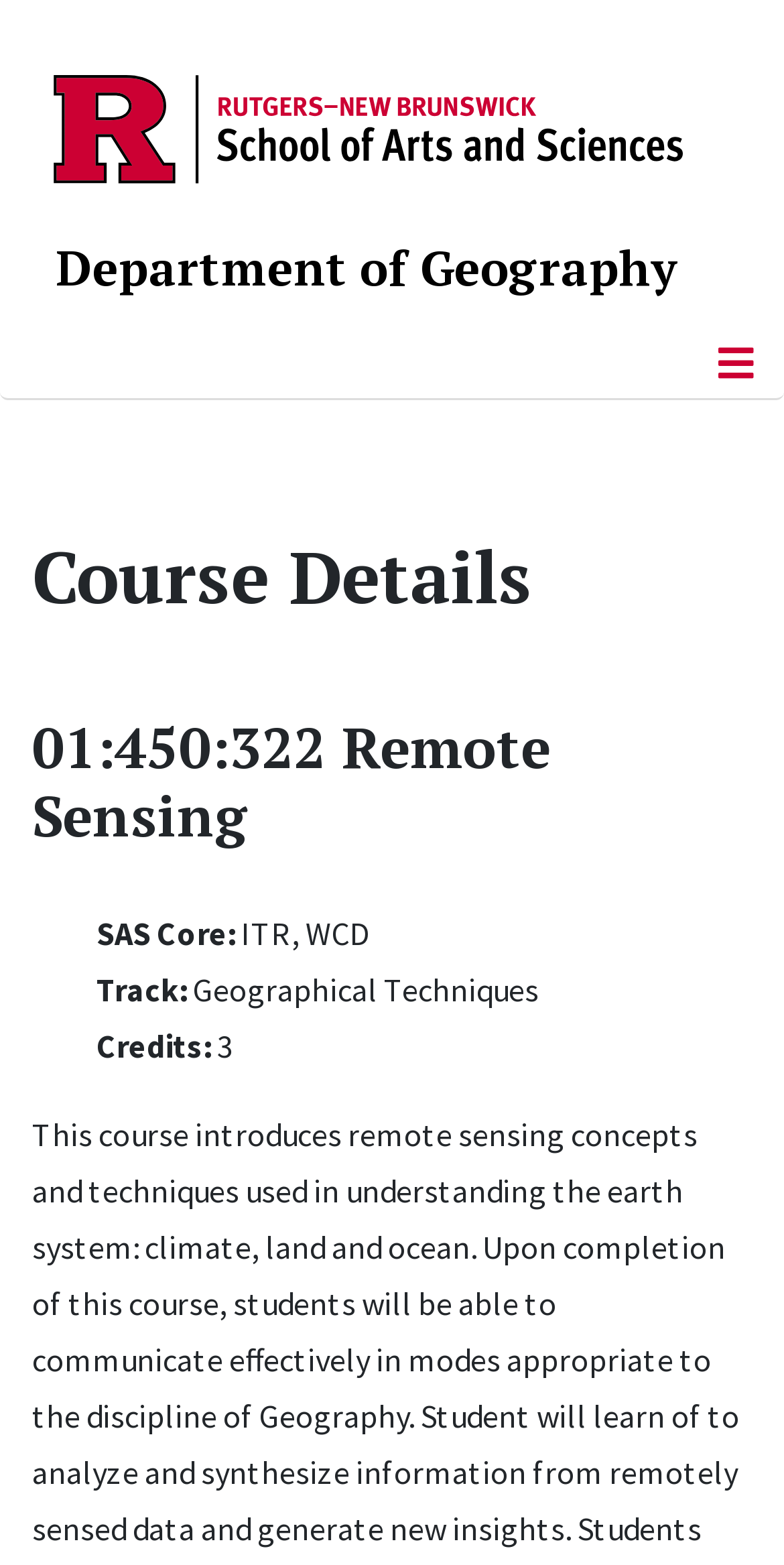Explain the webpage's design and content in an elaborate manner.

The webpage is about the course "01:450:322 Remote Sensing" in the Department of Geography at Rutgers, The State University of New Jersey. At the top left corner, there is a Rutgers University logo, which is an image linked to the university's website. Next to the logo, there is a link to the Department of Geography.

On the top right corner, there is a toggle navigation button that controls the navigation bar. Below the navigation button, there are two headings: "Course Details" and "01:450:322 Remote Sensing". 

The main content of the webpage is divided into several sections. There are four static text elements arranged vertically, providing course details. The first section is labeled "SAS Core:" and lists "ITR, WCD". The second section is labeled "Track:" and lists "Geographical Techniques". The third section is labeled "Credits:" and lists "3". 

At the bottom right corner, there is a "Back to Top" link, which allows users to navigate back to the top of the webpage.